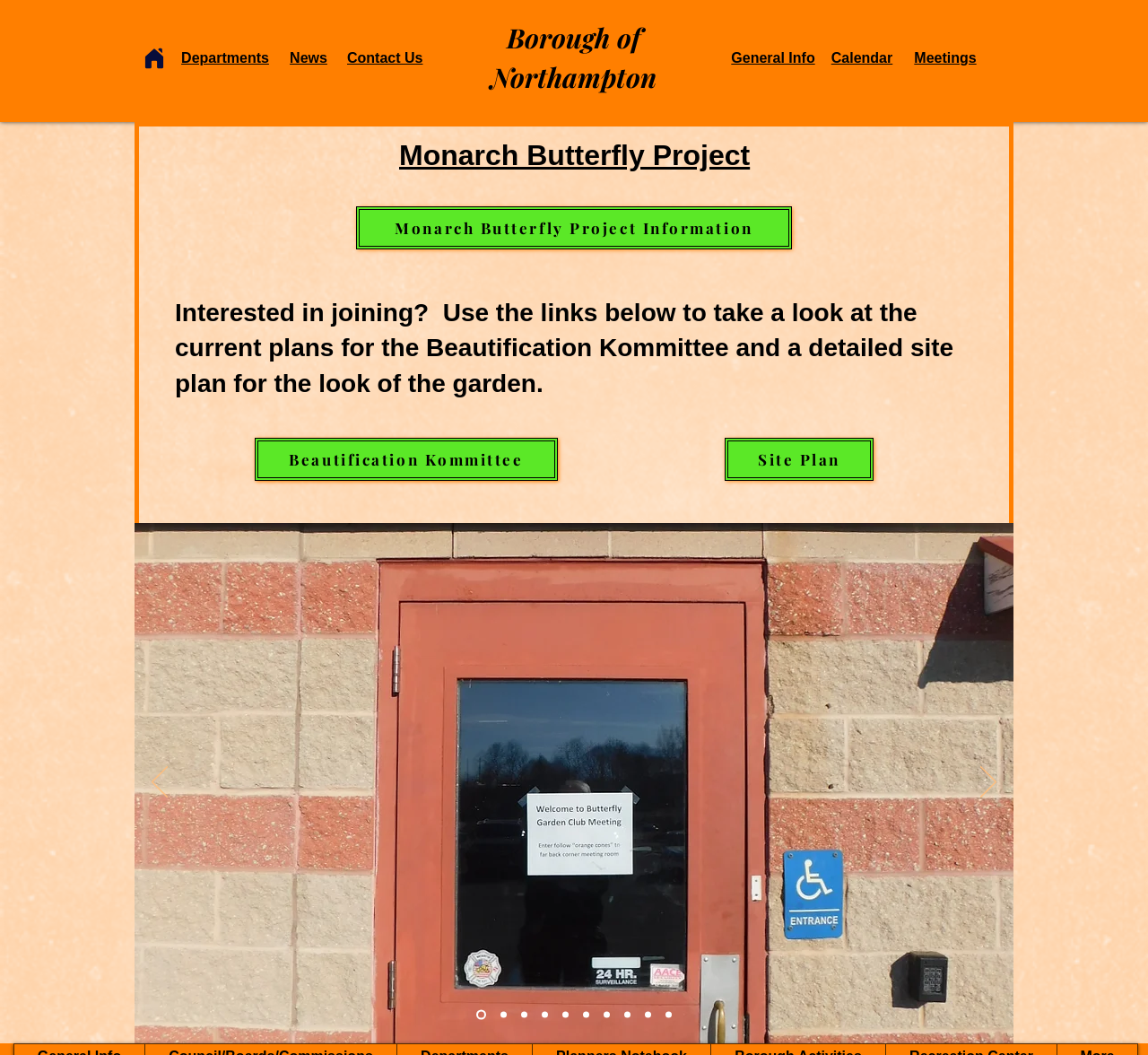Given the element description "Borough of Northampton", identify the bounding box of the corresponding UI element.

[0.427, 0.019, 0.572, 0.09]